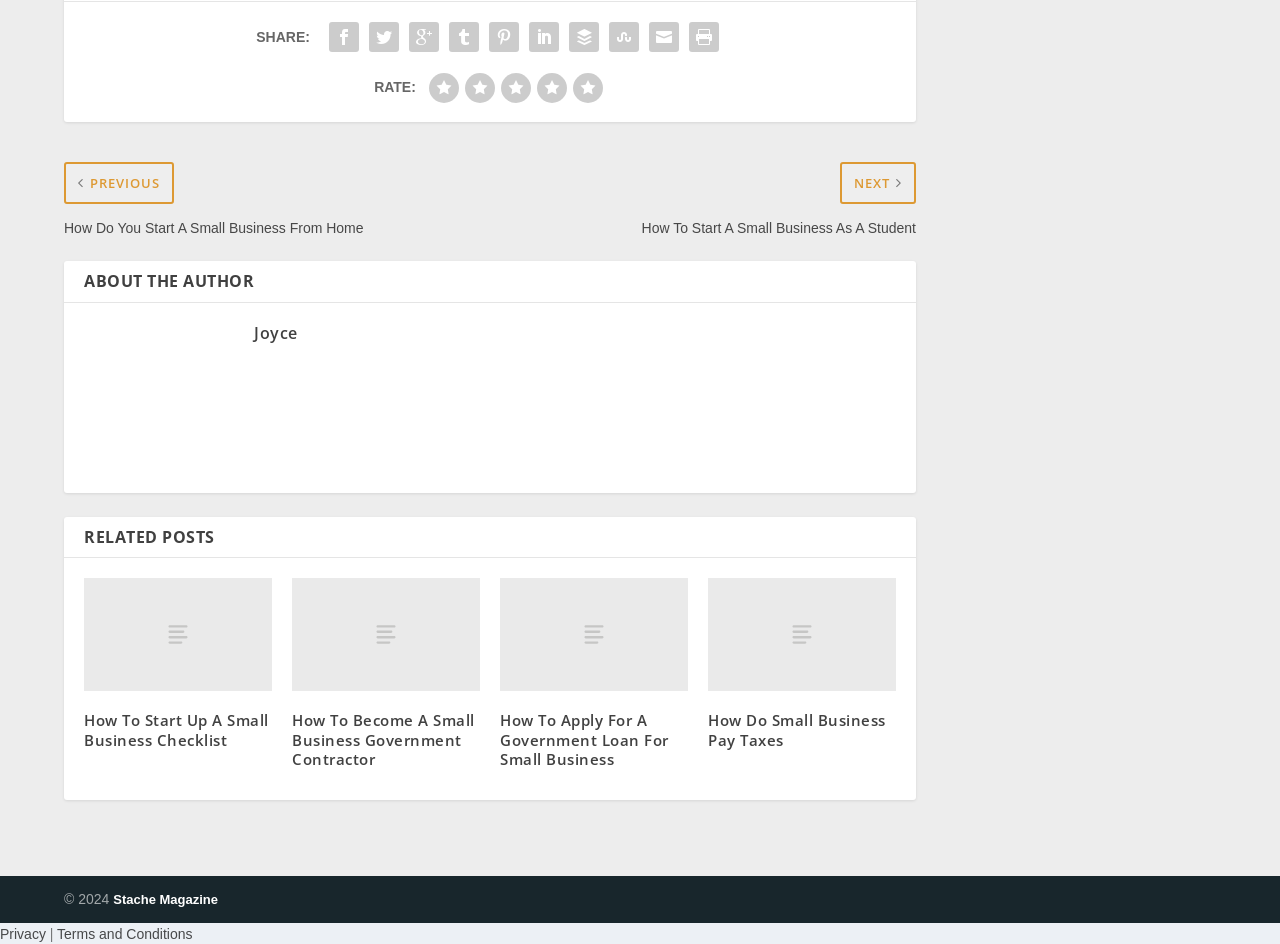Respond concisely with one word or phrase to the following query:
What is the copyright year?

2024